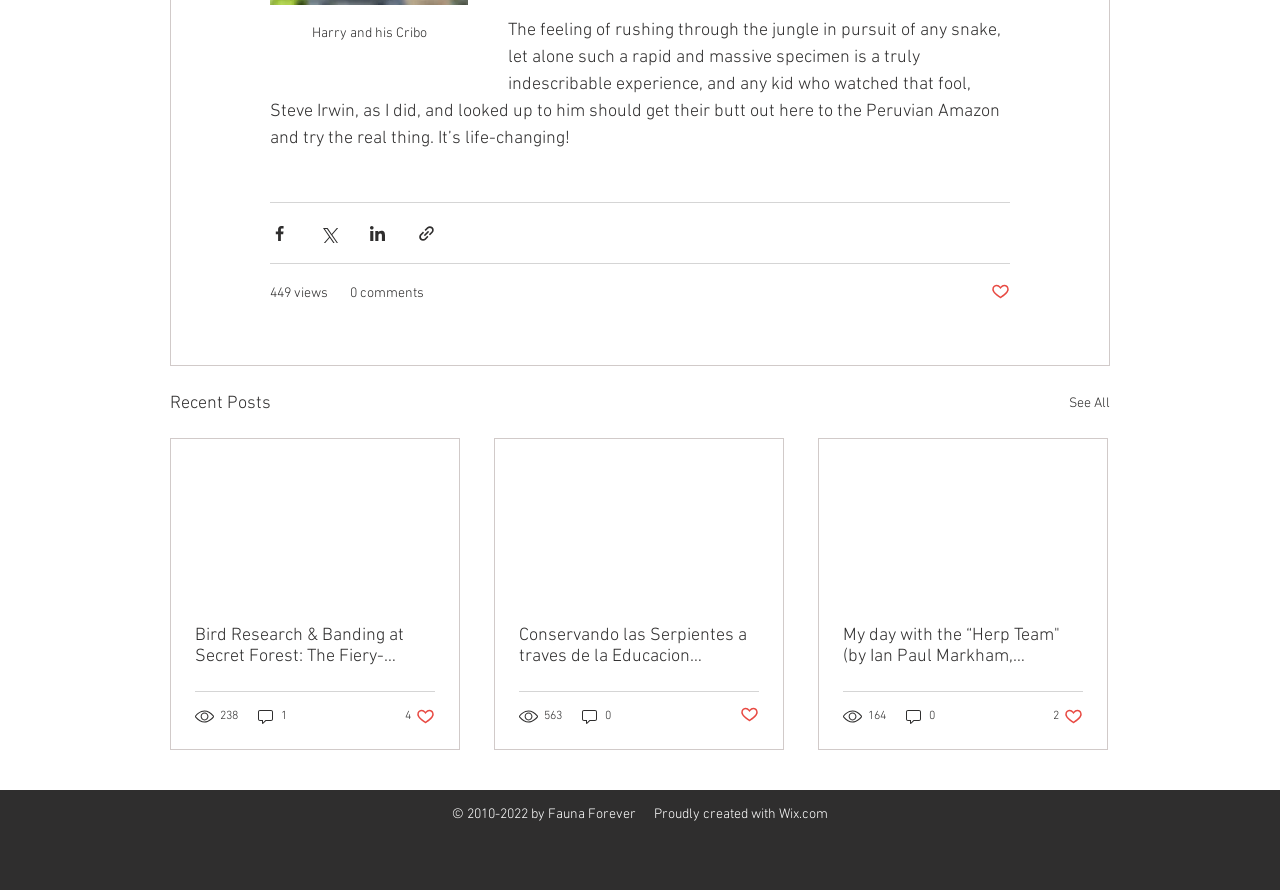Determine the bounding box coordinates of the clickable element to complete this instruction: "Share the post via Facebook". Provide the coordinates in the format of four float numbers between 0 and 1, [left, top, right, bottom].

[0.211, 0.251, 0.226, 0.273]